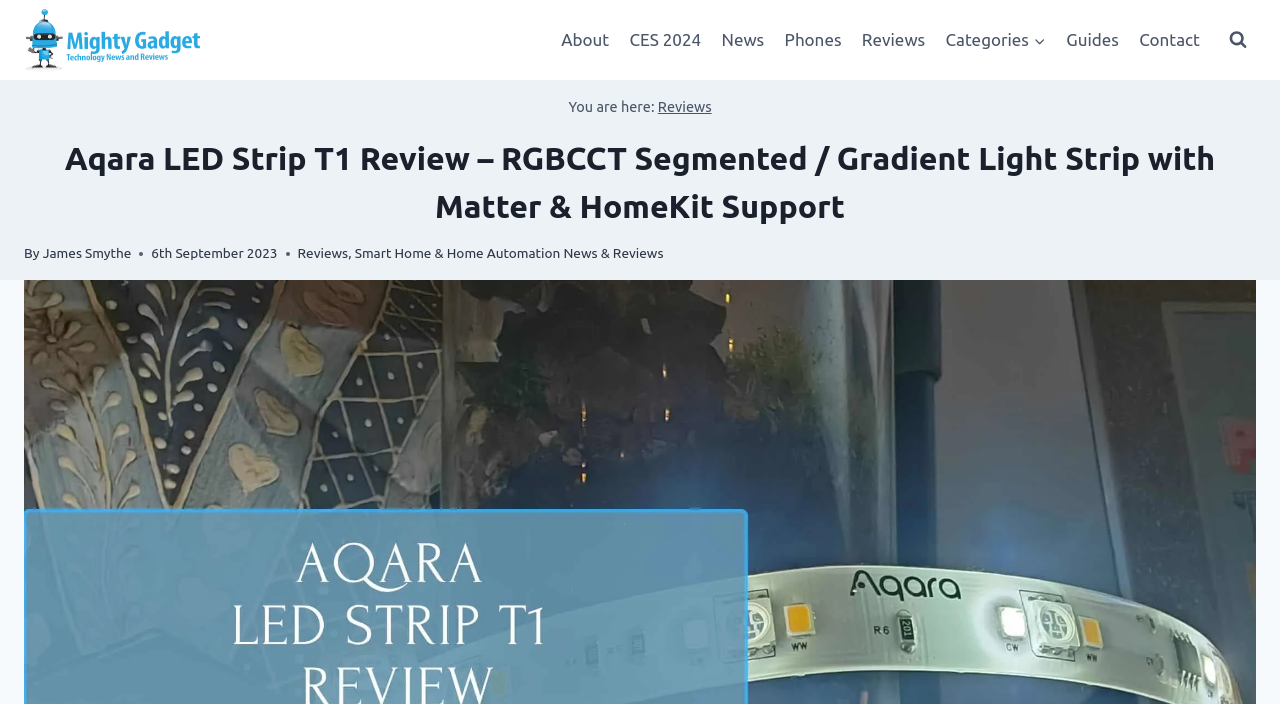Provide the bounding box coordinates for the specified HTML element described in this description: "parent_node: Comment * name="comment"". The coordinates should be four float numbers ranging from 0 to 1, in the format [left, top, right, bottom].

None